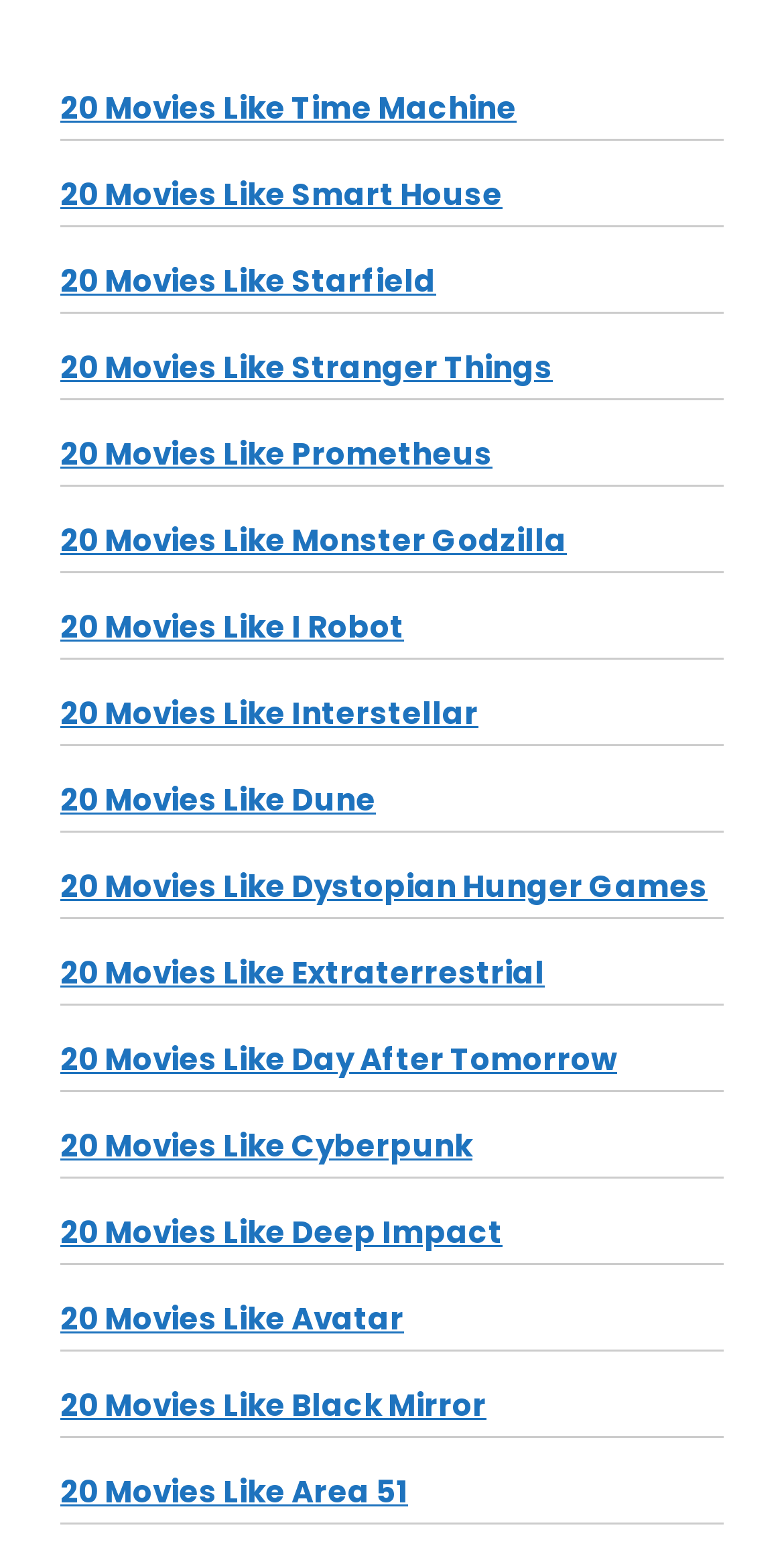Use a single word or phrase to answer this question: 
Are there any movie recommendations related to robots?

Yes